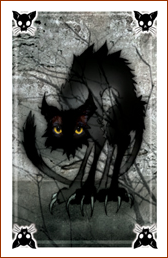What is the shape of the decorative motifs on the card edges?
Please provide a detailed answer to the question.

The edges of the card are adorned with decorative motifs, including small skulls, which enhance the Halloween theme of the artwork.